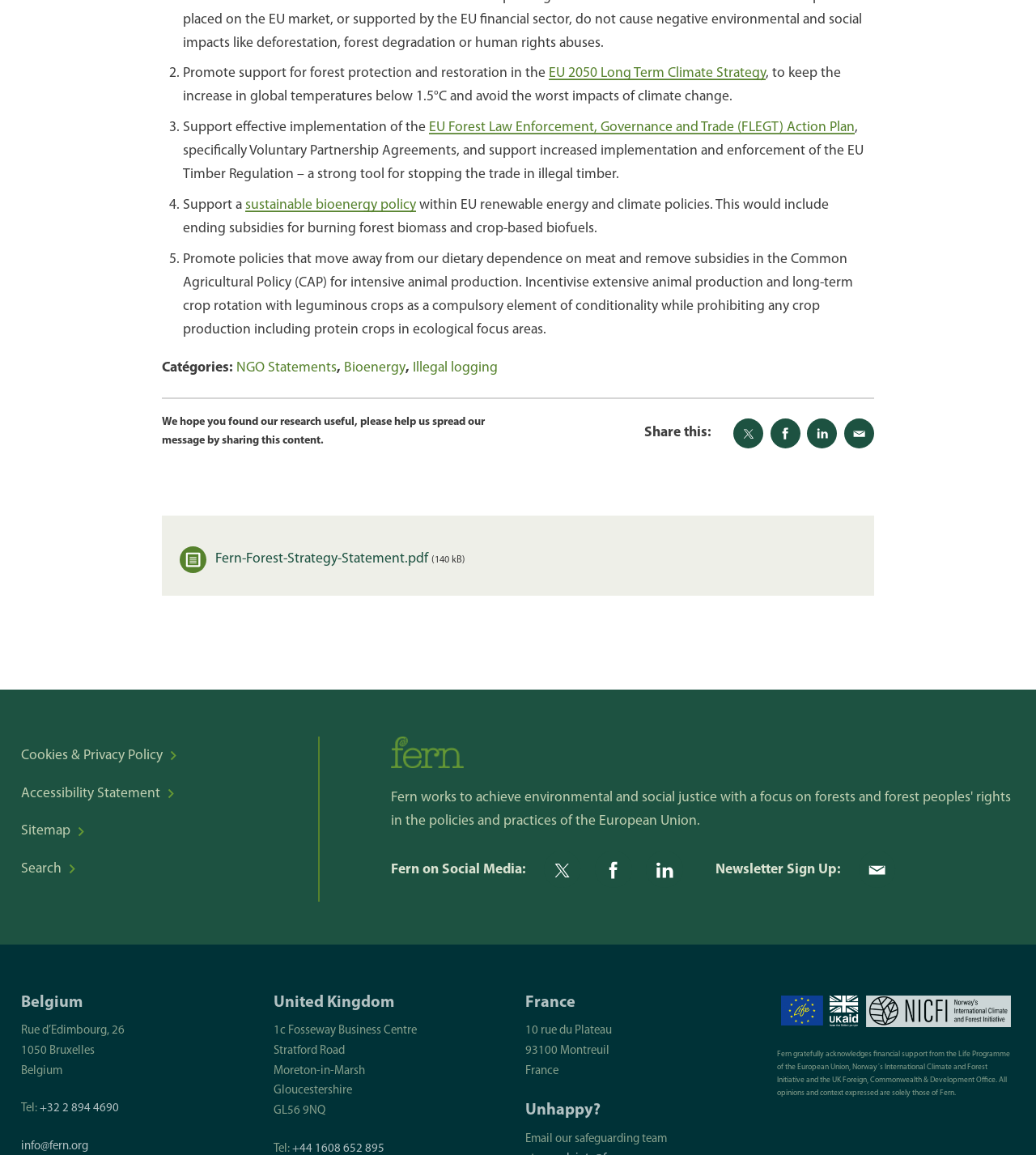Specify the bounding box coordinates of the area to click in order to follow the given instruction: "Click the 'Previous Page:' link."

None